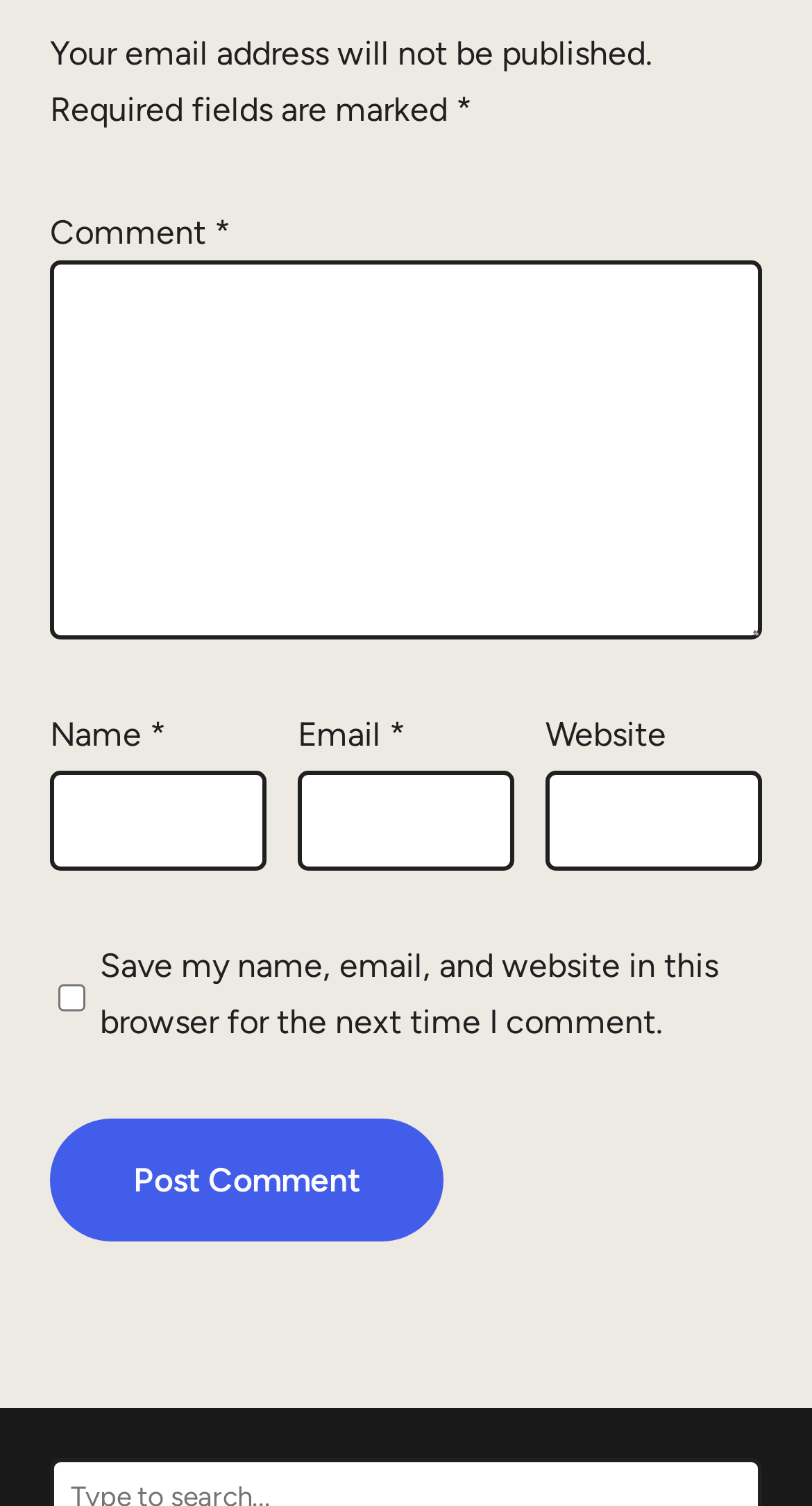Provide a short, one-word or phrase answer to the question below:
What is the note above the form fields?

Email address not published